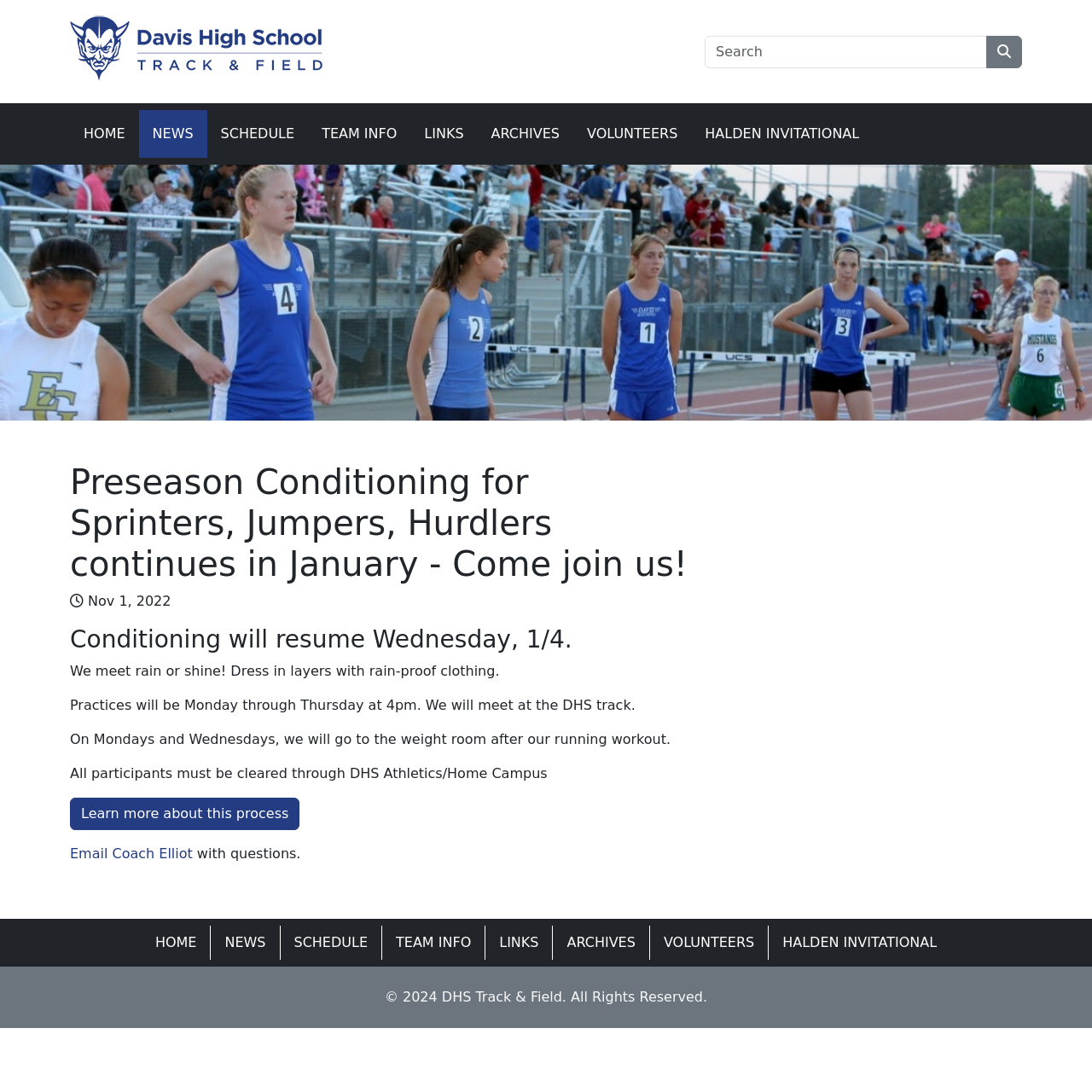Identify the bounding box coordinates for the element you need to click to achieve the following task: "Go to HOME page". Provide the bounding box coordinates as four float numbers between 0 and 1, in the form [left, top, right, bottom].

[0.064, 0.101, 0.127, 0.145]